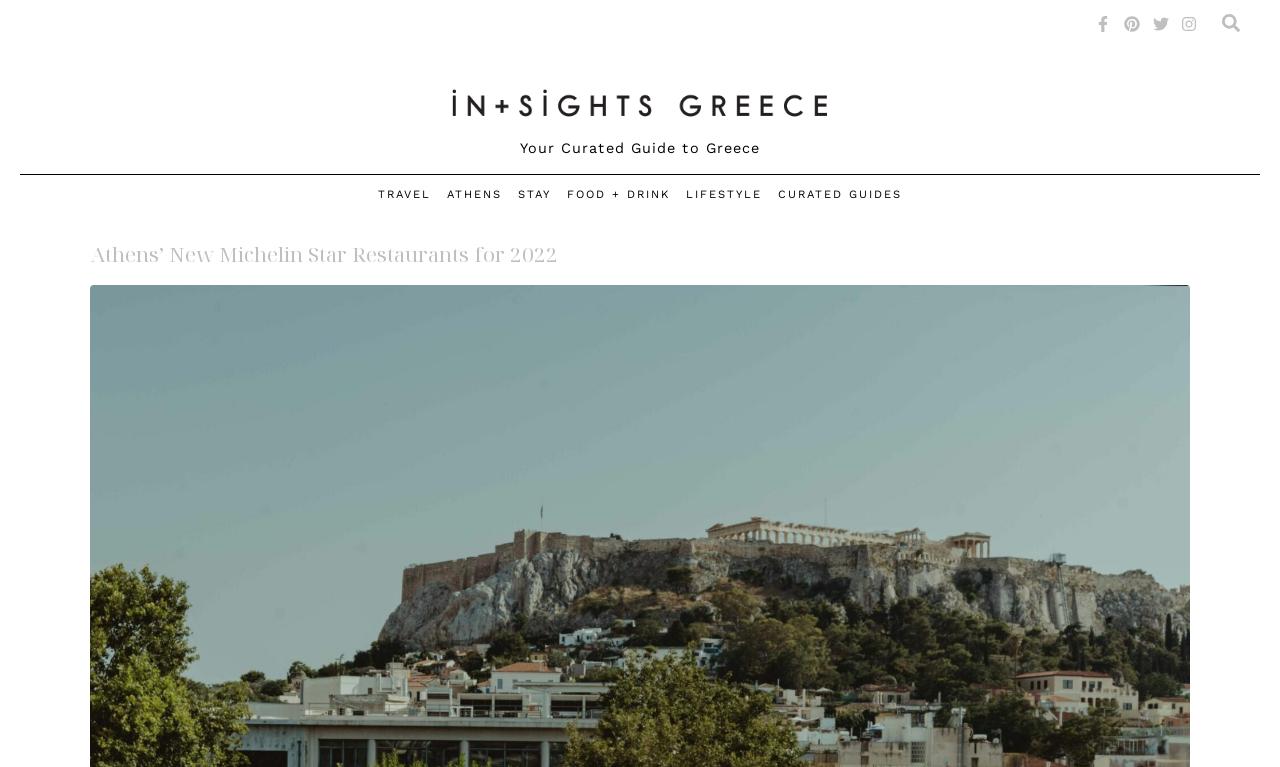Summarize the webpage comprehensively, mentioning all visible components.

The webpage is about Athens' best restaurants, with a focus on curated guides to Greece. At the top right corner, there are social media links to Facebook, Pinterest, Twitter, and Instagram, each accompanied by a small icon. Below these links, there is a search bar with a small magnifying glass icon.

On the left side of the page, there is a logo of "Insights Greece" with a descriptive text "Insights Greece" next to it. Above the logo, there is a heading that reads "Your Curated Guide to Greece".

Below the heading, there are six main navigation links: "TRAVEL", "ATHENS", "STAY", "FOOD + DRINK", "LIFESTYLE", and "CURATED GUIDES". These links are horizontally aligned and take up most of the page's width.

Under the navigation links, there is a section dedicated to "Athens' New Michelin Star Restaurants for 2022". This section has a heading with the same title and two links with the same text, one above the other. The top link is part of a header section, while the bottom link is a standalone link.